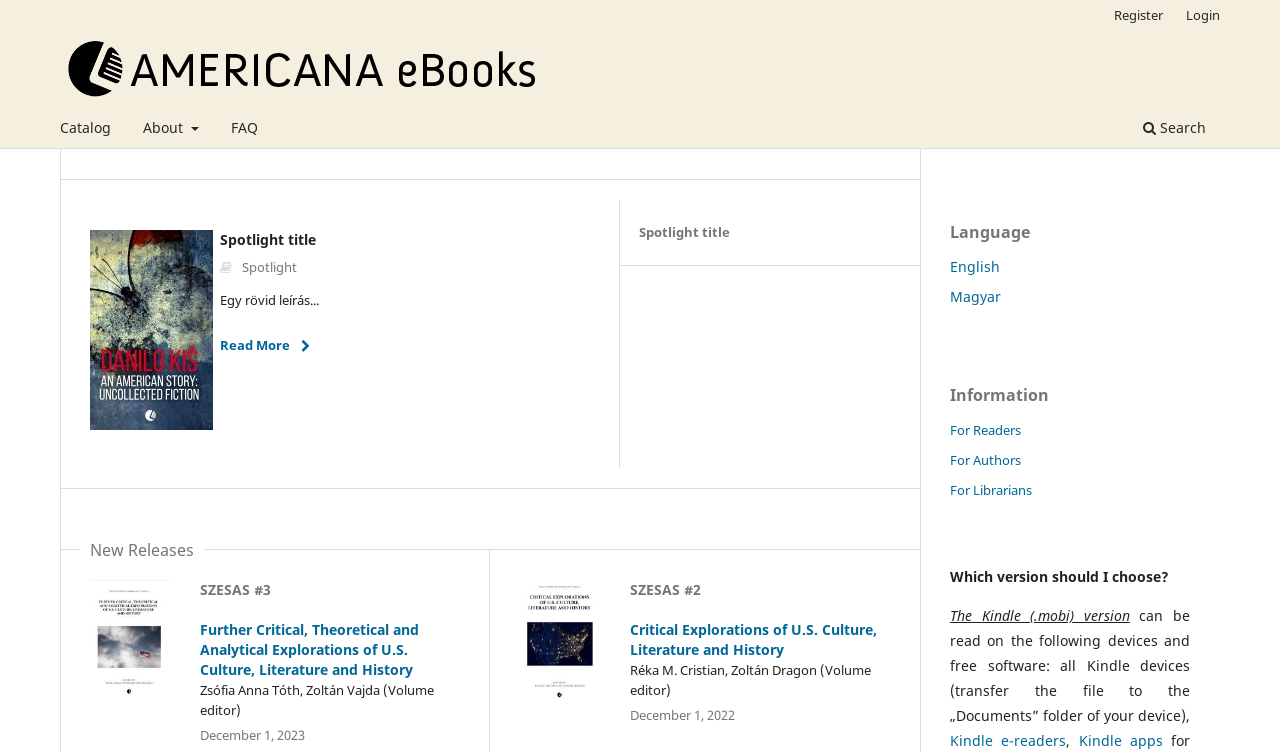How many devices can the Kindle version be read on?
Can you give a detailed and elaborate answer to the question?

I read the text in the 'Which version should I choose?' section, which explains that the Kindle version can be read on multiple devices, including all Kindle devices and free software. The exact number of devices is not specified, but it implies that there are multiple devices compatible with the Kindle version.